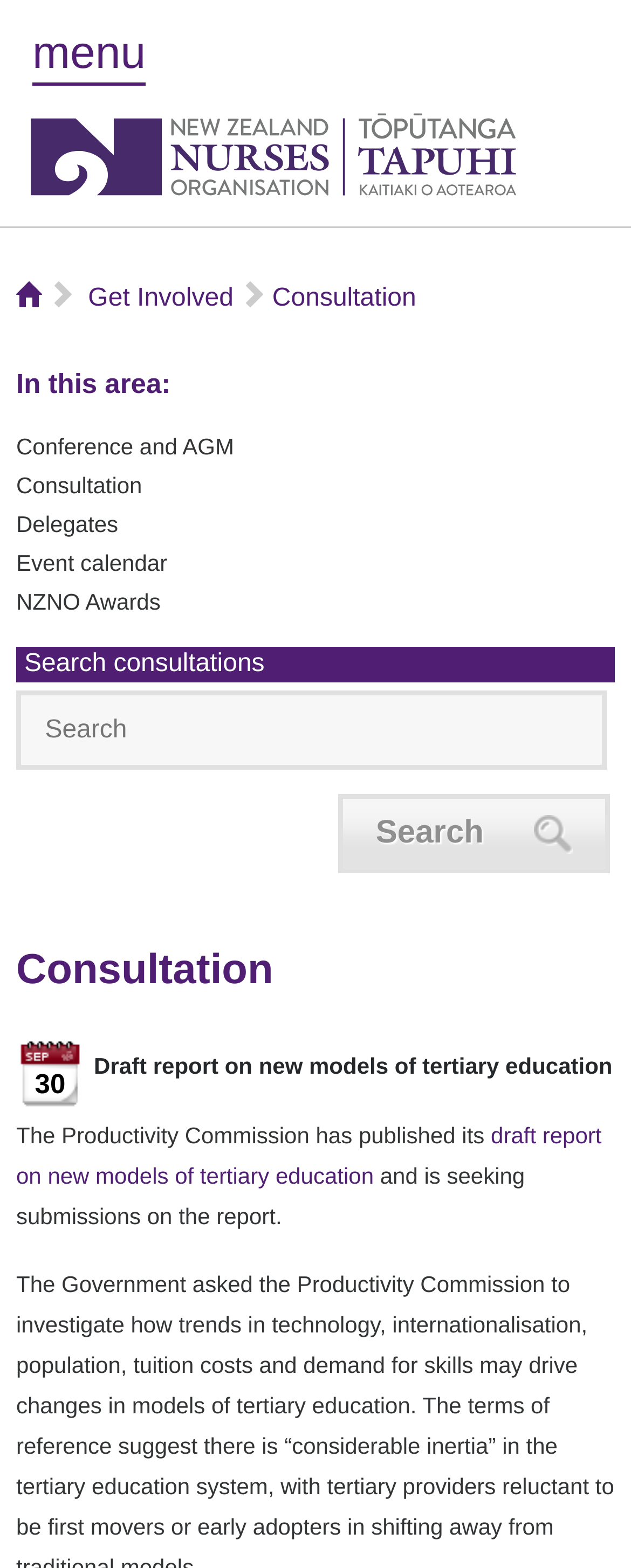Predict the bounding box coordinates for the UI element described as: "Event calendar". The coordinates should be four float numbers between 0 and 1, presented as [left, top, right, bottom].

[0.026, 0.351, 0.265, 0.367]